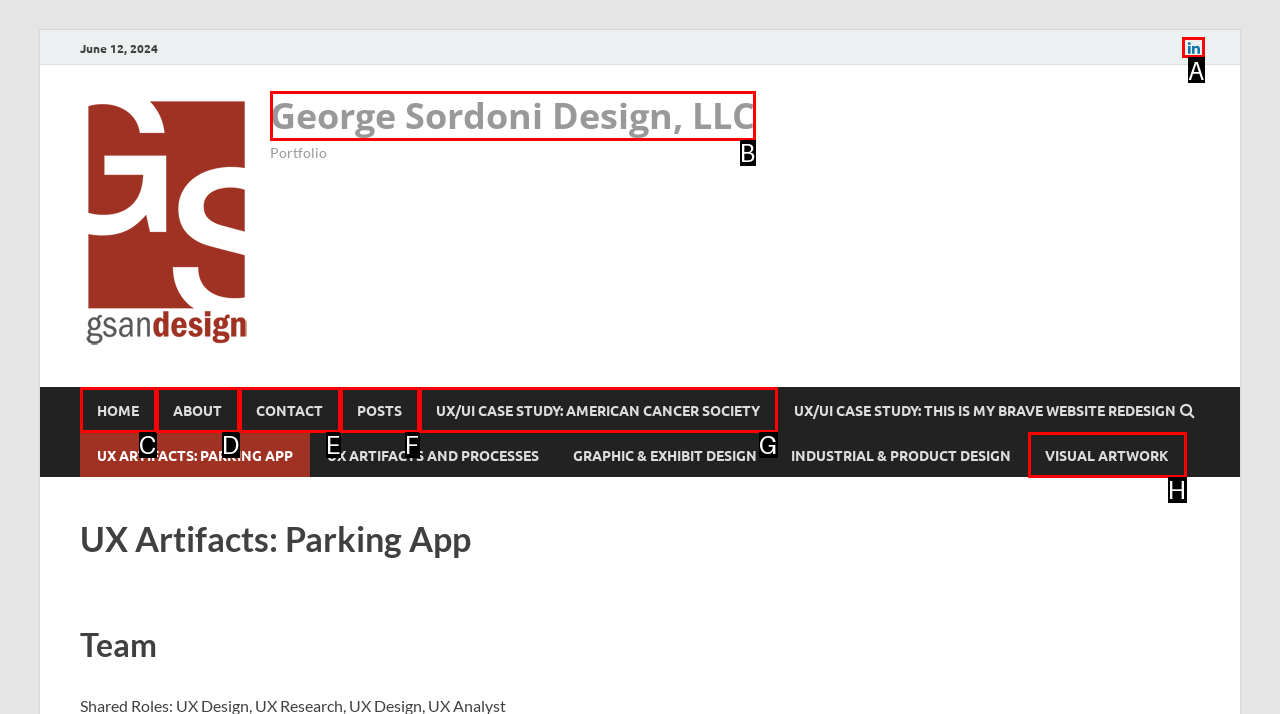Identify the correct UI element to click for this instruction: Visit the Linkedin page
Respond with the appropriate option's letter from the provided choices directly.

A